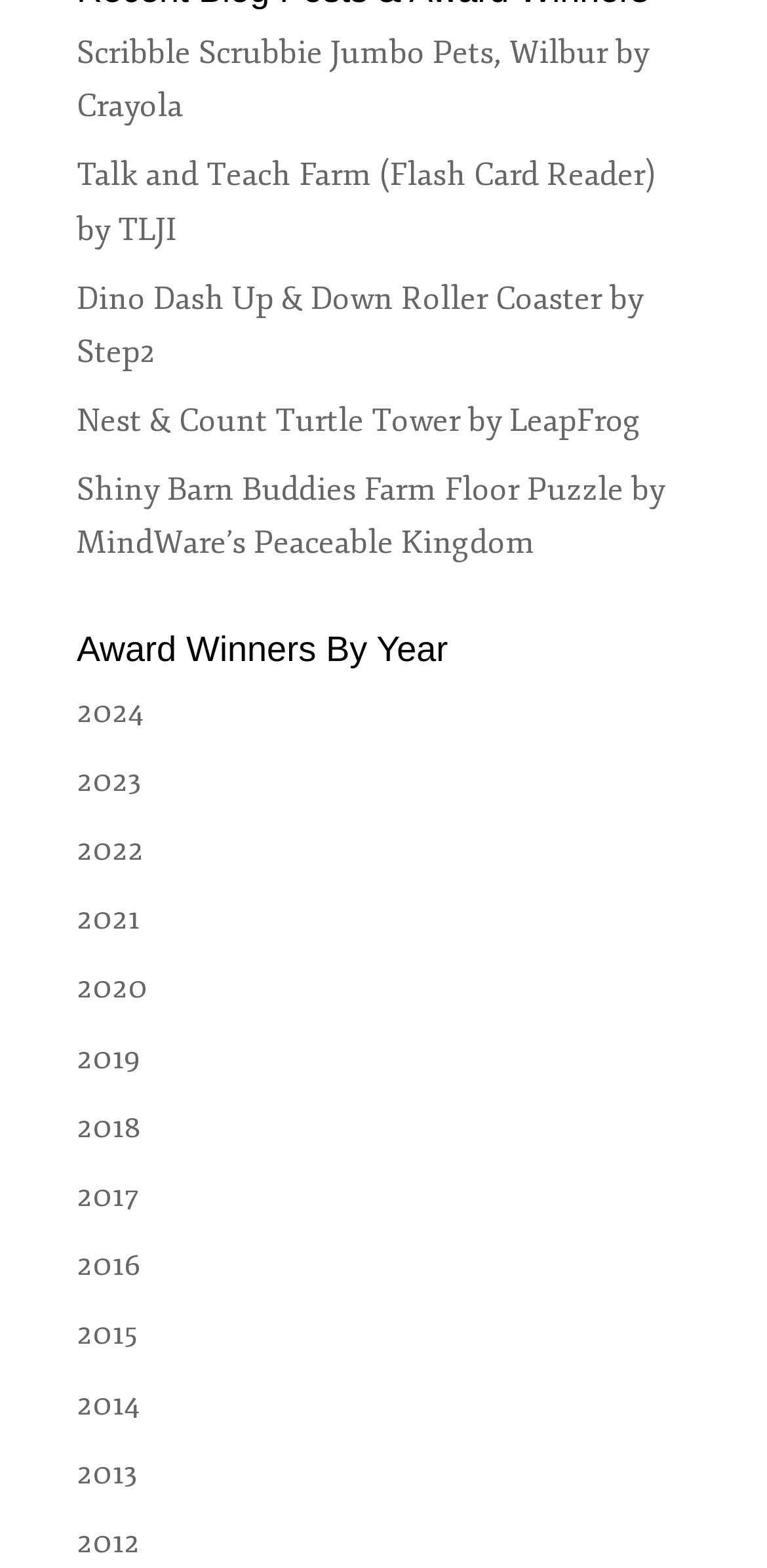Please specify the bounding box coordinates of the clickable region necessary for completing the following instruction: "Go to 2024 award winners". The coordinates must consist of four float numbers between 0 and 1, i.e., [left, top, right, bottom].

[0.1, 0.441, 0.187, 0.466]